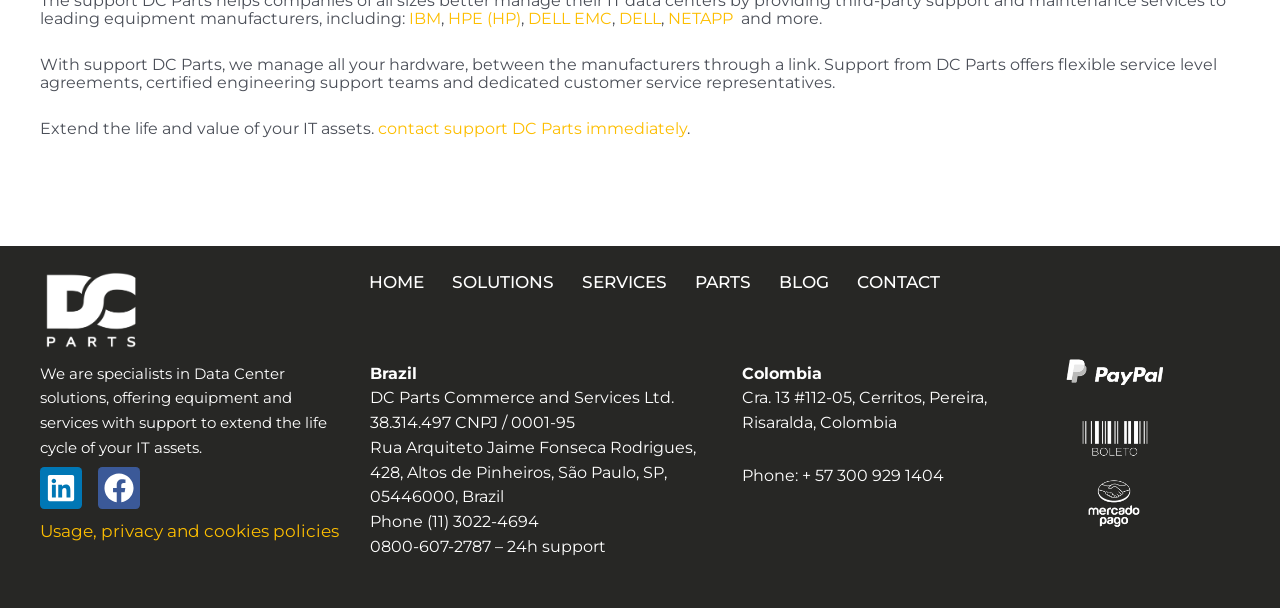Locate the UI element described as follows: "Contact Us". Return the bounding box coordinates as four float numbers between 0 and 1 in the order [left, top, right, bottom].

None